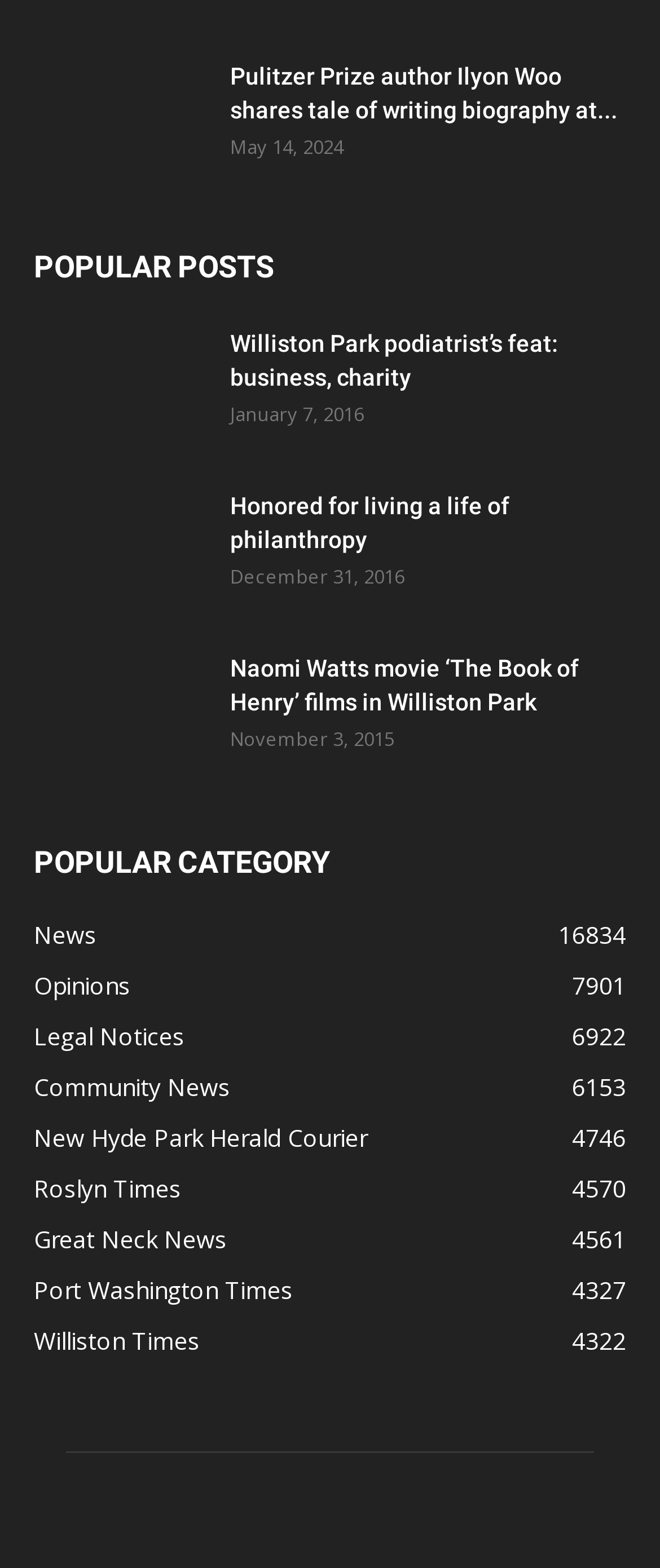Answer the question with a single word or phrase: 
What is the title of the second popular post?

Williston Park podiatrist’s feat: business, charity